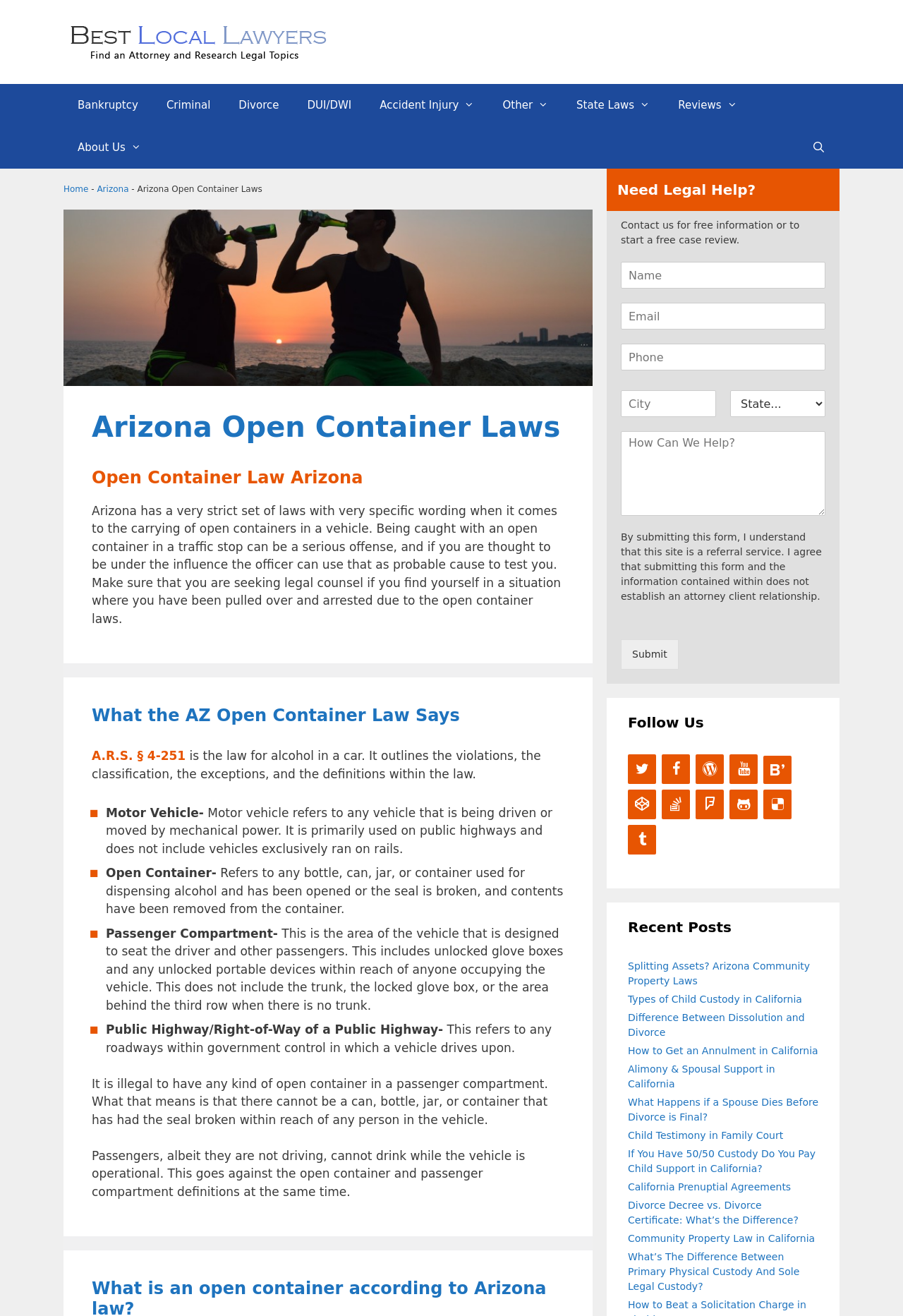Please provide a comprehensive answer to the question below using the information from the image: What is the law for alcohol in a car in Arizona?

The webpage states that A.R.S. § 4-251 is the law for alcohol in a car in Arizona, which outlines the violations, classification, exceptions, and definitions within the law.